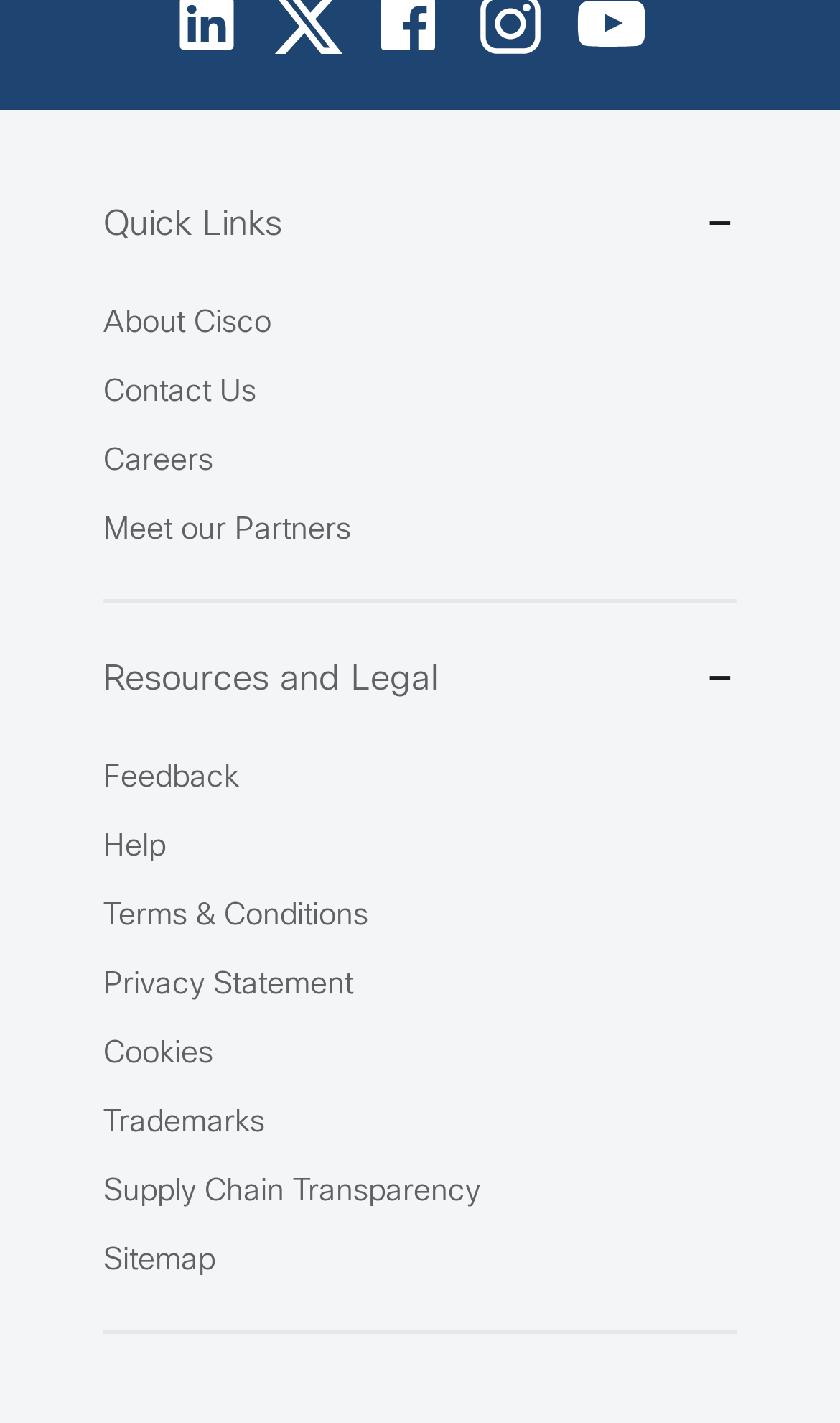Please identify the bounding box coordinates of the clickable element to fulfill the following instruction: "View Quick Links". The coordinates should be four float numbers between 0 and 1, i.e., [left, top, right, bottom].

[0.123, 0.136, 0.877, 0.182]